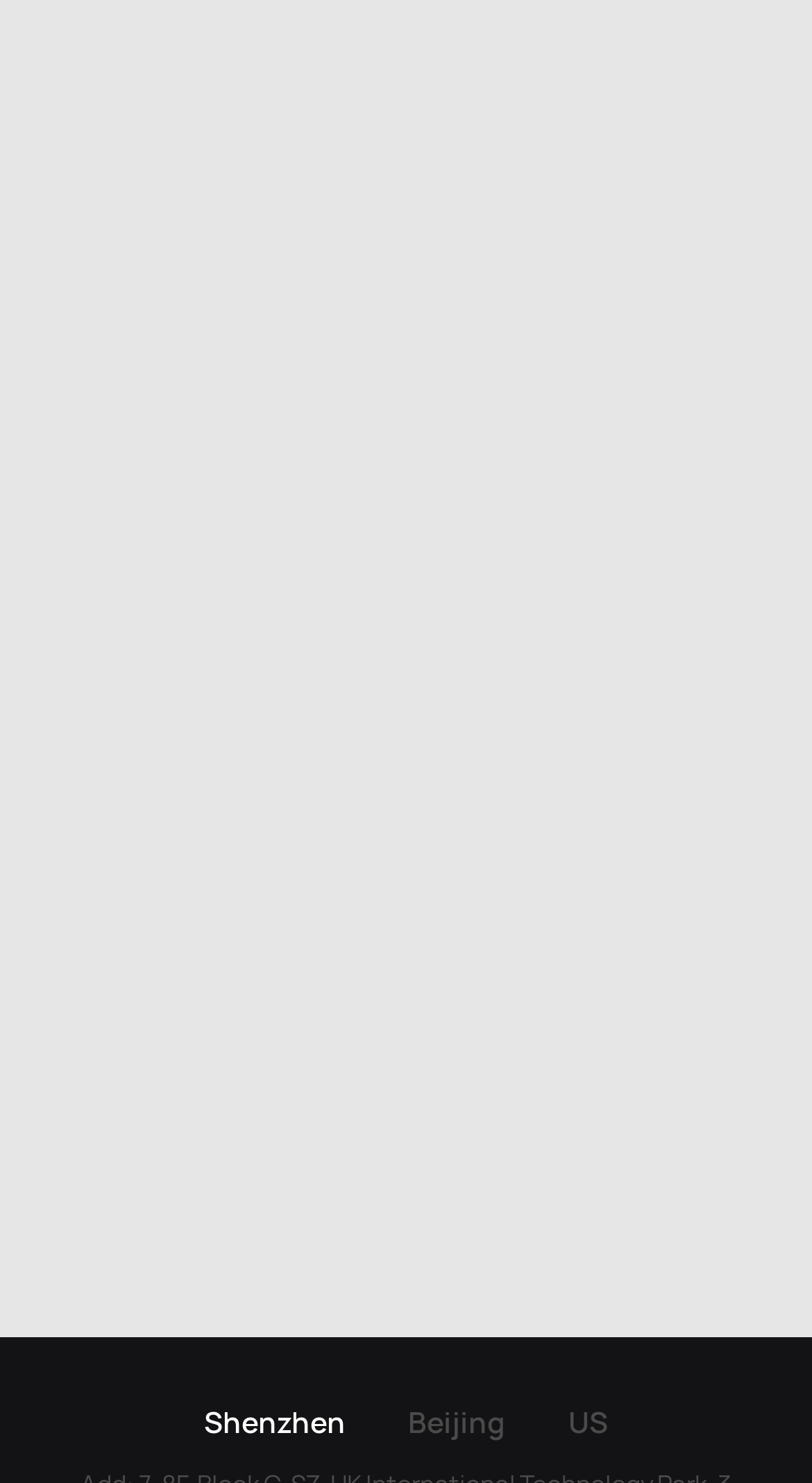What is the theme of the articles? Based on the image, give a response in one word or a short phrase.

Autonomous Driving